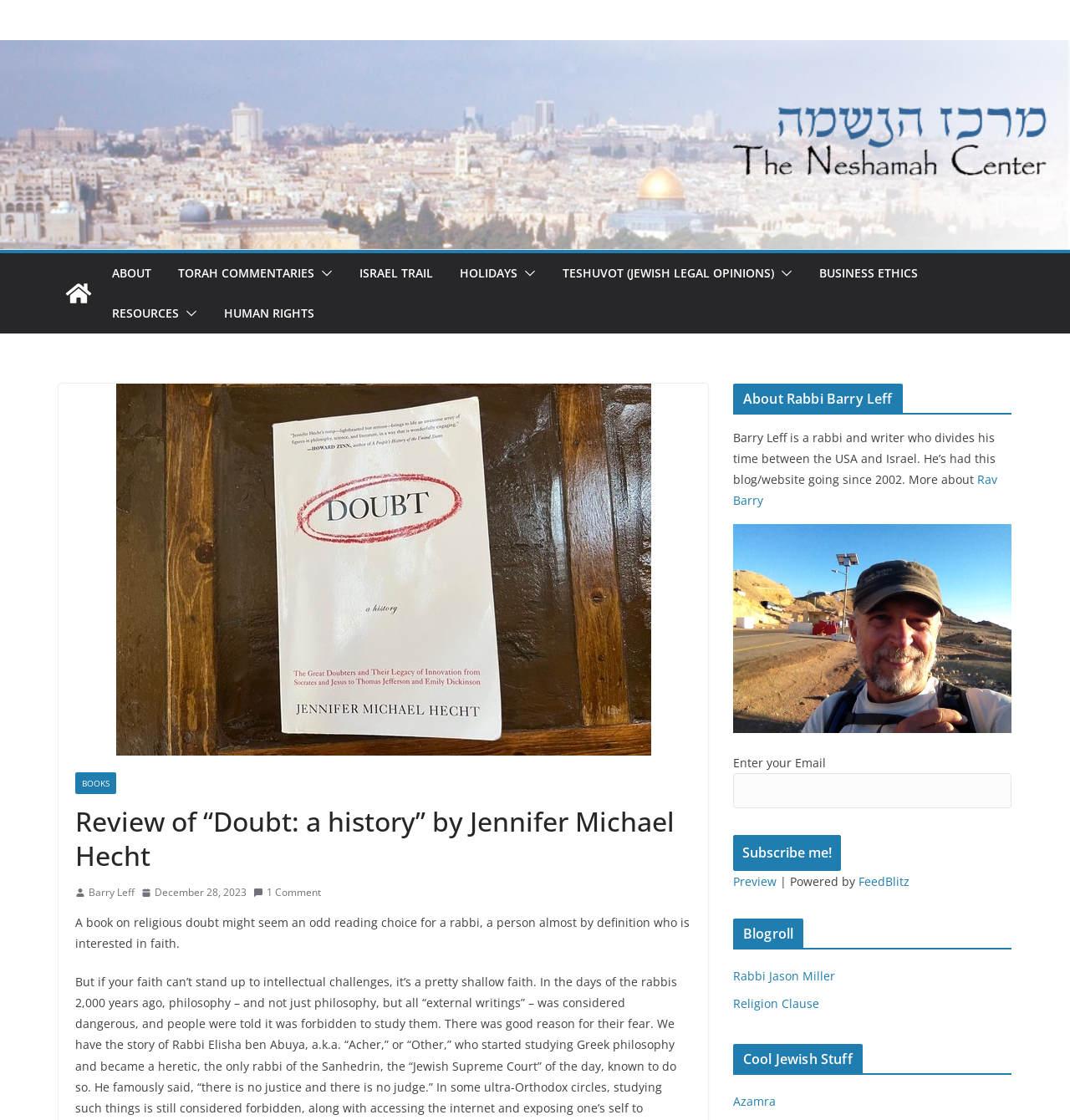Locate the bounding box coordinates of the clickable part needed for the task: "Learn more about Rabbi Barry Leff".

[0.685, 0.342, 0.945, 0.37]